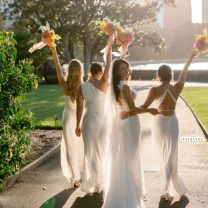What is the likely occasion being celebrated?
Refer to the image and provide a detailed answer to the question.

The caption suggests that the women are celebrating a special occasion, and the fact that they are holding bouquets and wearing elegant gowns implies that the occasion is likely a wedding.